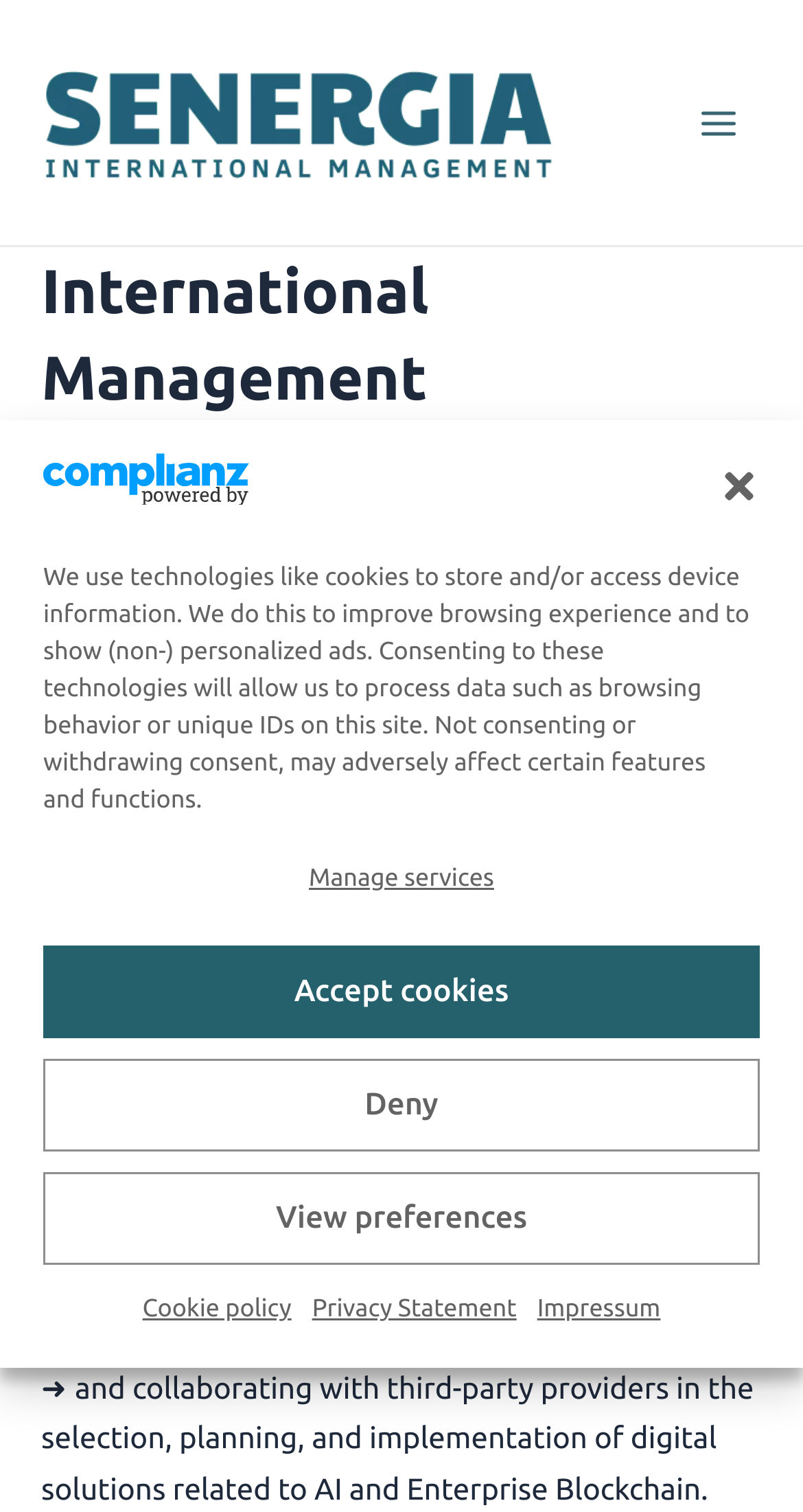Predict the bounding box coordinates for the UI element described as: "aria-label="Close dialog"". The coordinates should be four float numbers between 0 and 1, presented as [left, top, right, bottom].

[0.895, 0.307, 0.946, 0.335]